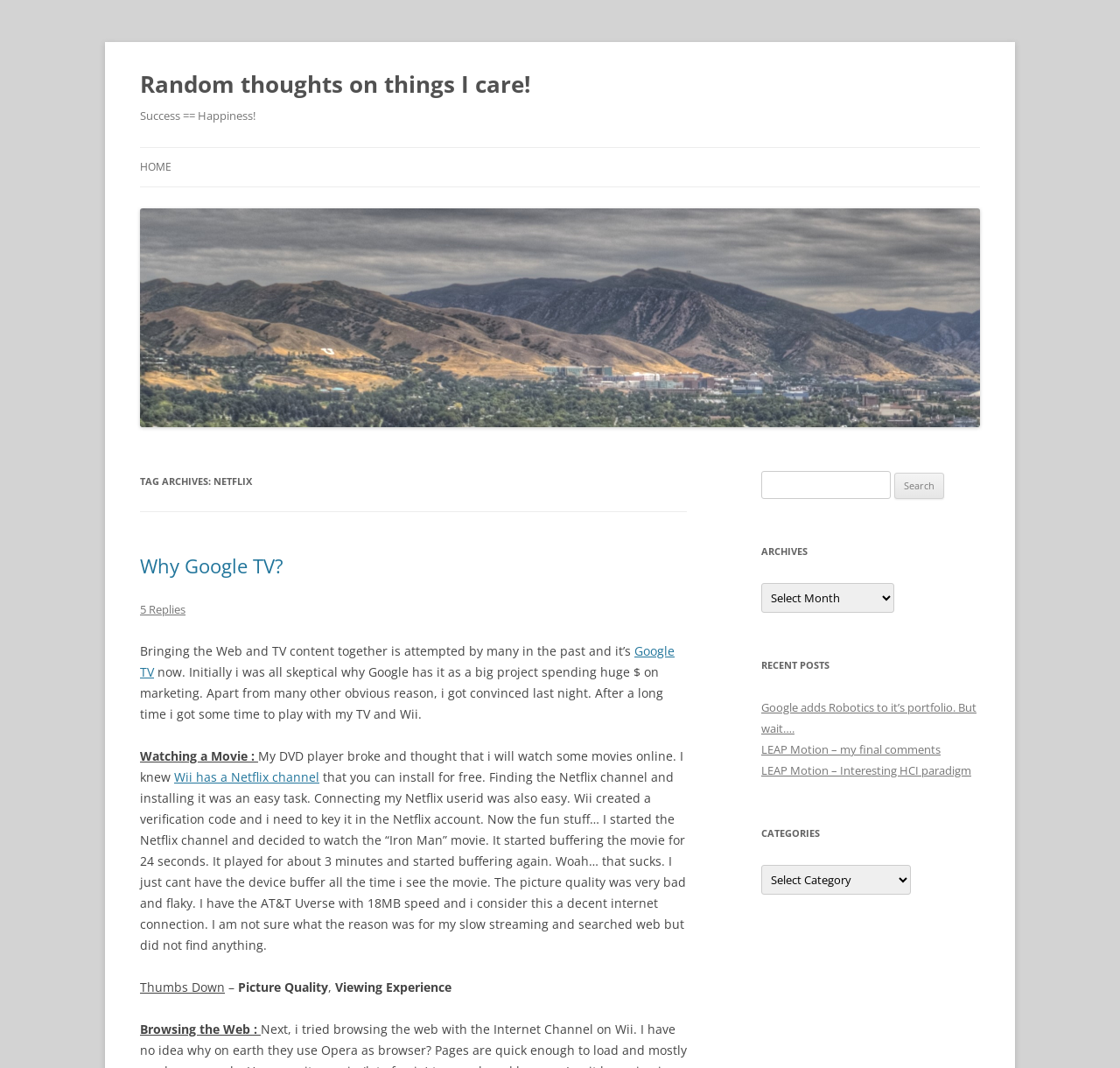Write an extensive caption that covers every aspect of the webpage.

This webpage appears to be a personal blog focused on technology and media, with a specific interest in Netflix. The page is divided into two main sections: a content area on the left and a sidebar on the right.

At the top of the content area, there is a heading that reads "Random thoughts on things I care!" which is also the title of the webpage. Below this heading, there is a link to the same title, followed by another heading that reads "Success == Happiness!".

The main content of the page is a blog post about the author's experience with Google TV and Netflix. The post is divided into sections, with headings such as "Why Google TV?" and "Watching a Movie:". The text describes the author's initial skepticism about Google TV, but how they were convinced of its potential after trying it out. The author then shares their experience of watching a movie on Netflix through Google TV, including issues with buffering and poor picture quality.

Throughout the post, there are links to other relevant topics, such as the Wii's Netflix channel. The post also includes some negative feedback, with the author giving "Thumbs Down" to the picture quality and viewing experience.

In the sidebar, there is a search bar at the top, followed by a section labeled "ARCHIVES" that contains a dropdown menu. Below this, there are headings for "RECENT POSTS" and "CATEGORIES", each with links to related topics. The sidebar also contains a complementary section that appears to be a widget or advertisement.

Overall, the webpage has a simple and clean design, with a focus on the blog post and related content. The use of headings and links helps to organize the content and make it easy to navigate.